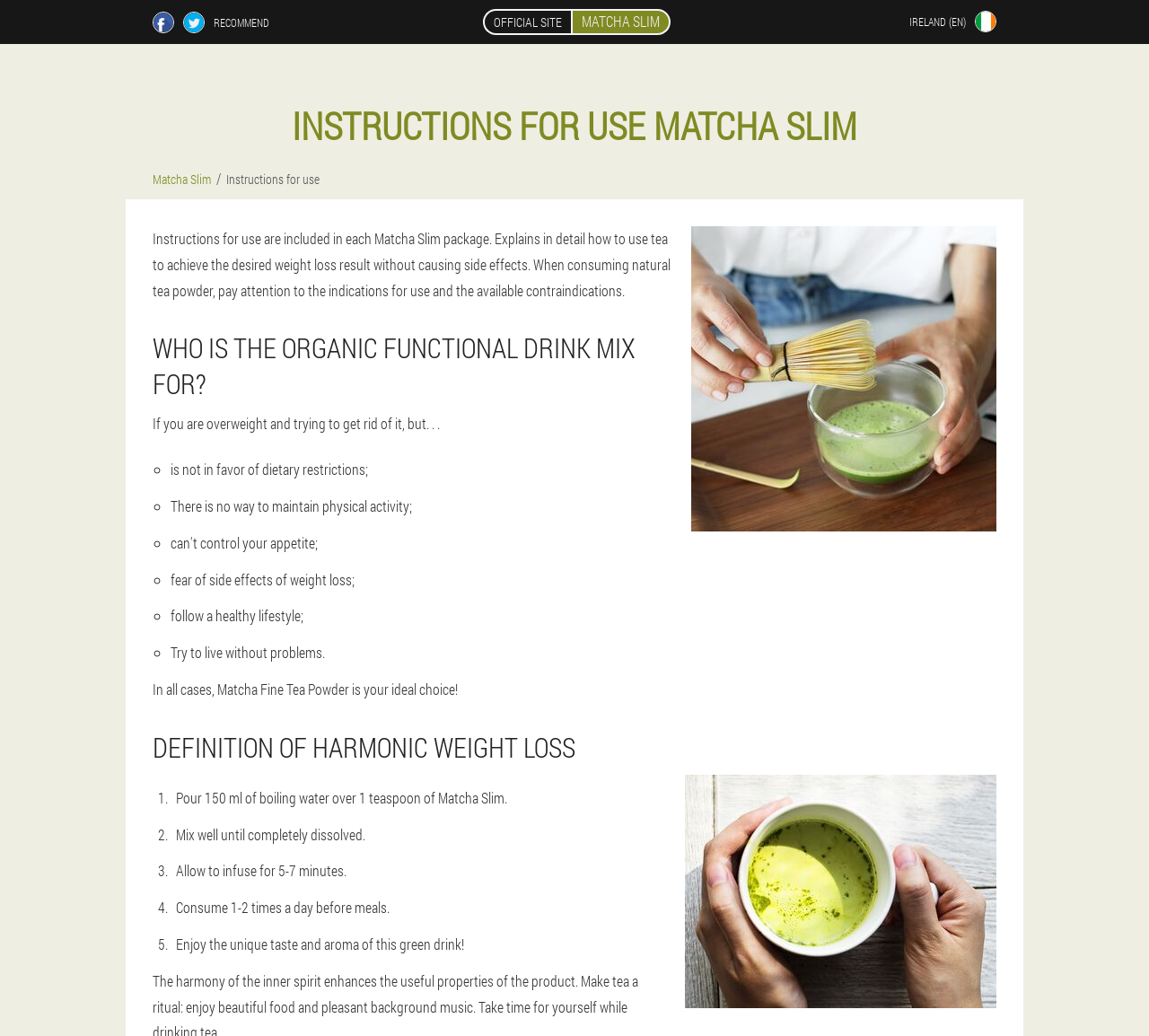What is the recommended daily intake of Matcha Slim?
Answer with a single word or phrase, using the screenshot for reference.

1-2 times a day